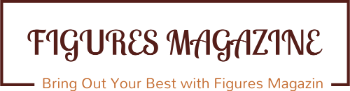Present an elaborate depiction of the scene captured in the image.

The image features the logo of "Figures Magazine," prominently displayed at the top of the webpage. The logo, designed with a stylish font, features the magazine's name in bold, capitalized letters, emphasizing its brand identity. Beneath the logo, a tagline reads, "Bring Out Your Best with Figures Magazine," indicating the magazine's focus on promoting personal excellence and providing valuable insights. This visual branding sets the tone for the content that follows in the guide titled "The Process of Getting Teeth Implants: A Comprehensive Guide," suggesting a professional and informative resource aimed at its audience.